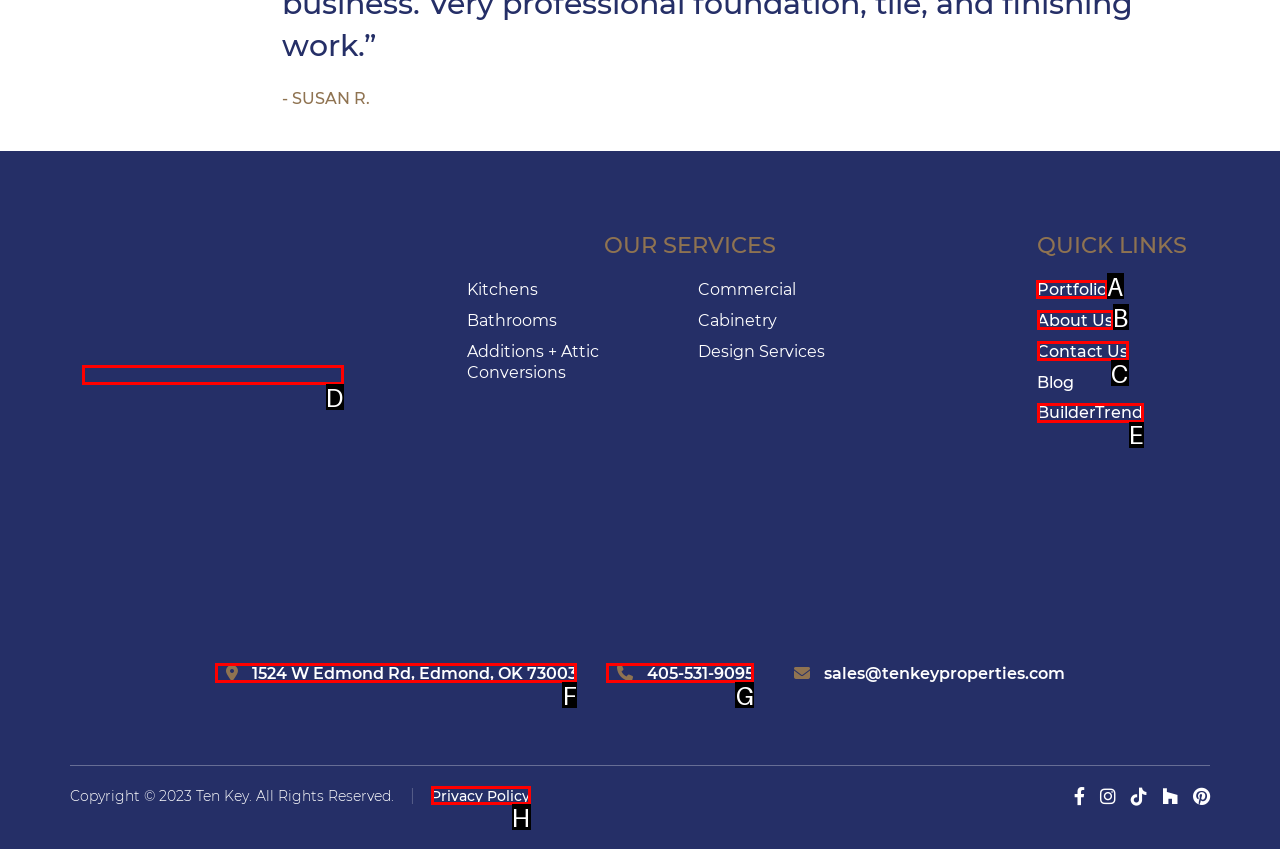Point out the option that needs to be clicked to fulfill the following instruction: View the portfolio
Answer with the letter of the appropriate choice from the listed options.

A